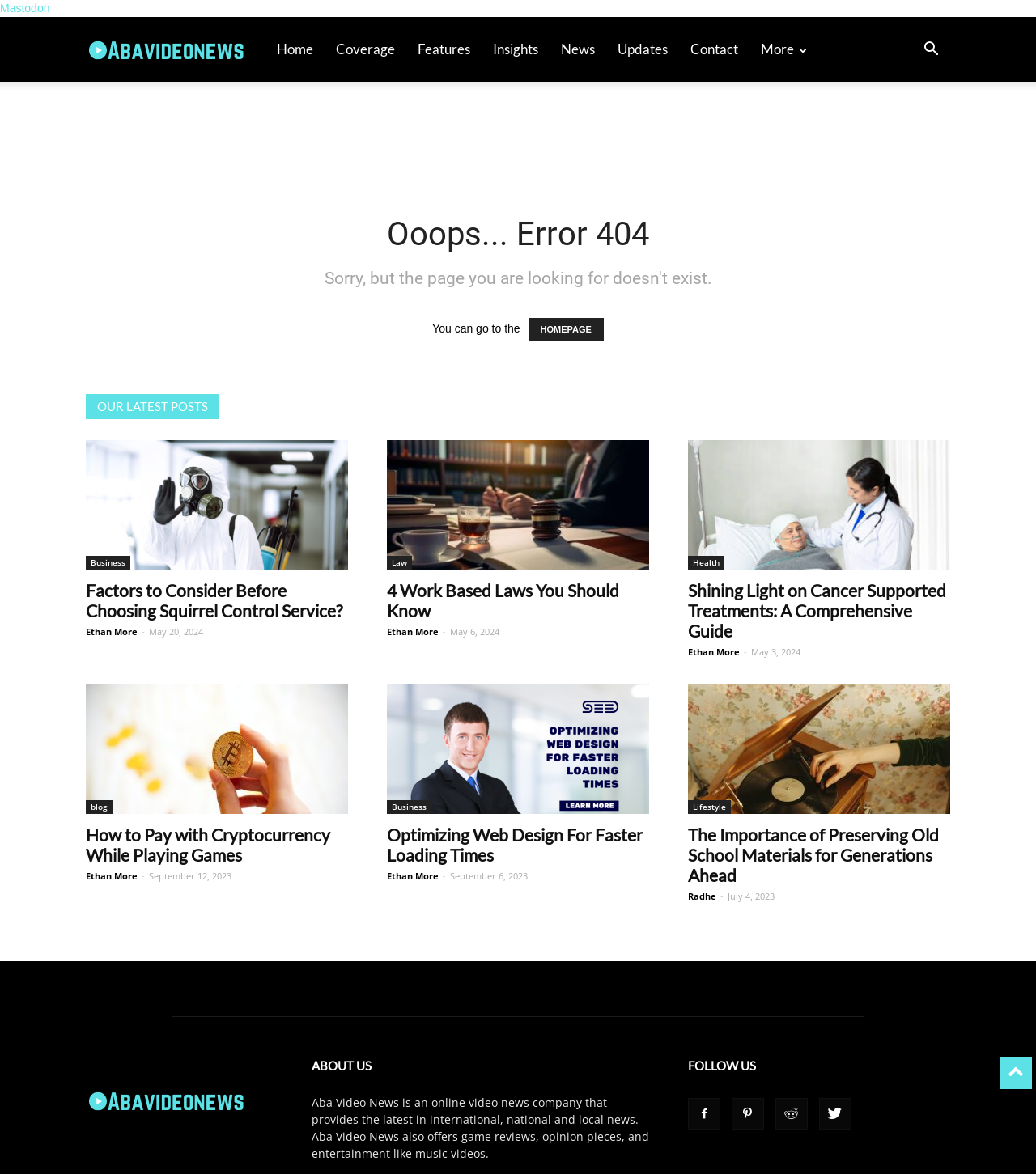Calculate the bounding box coordinates for the UI element based on the following description: "Updates". Ensure the coordinates are four float numbers between 0 and 1, i.e., [left, top, right, bottom].

[0.585, 0.014, 0.655, 0.07]